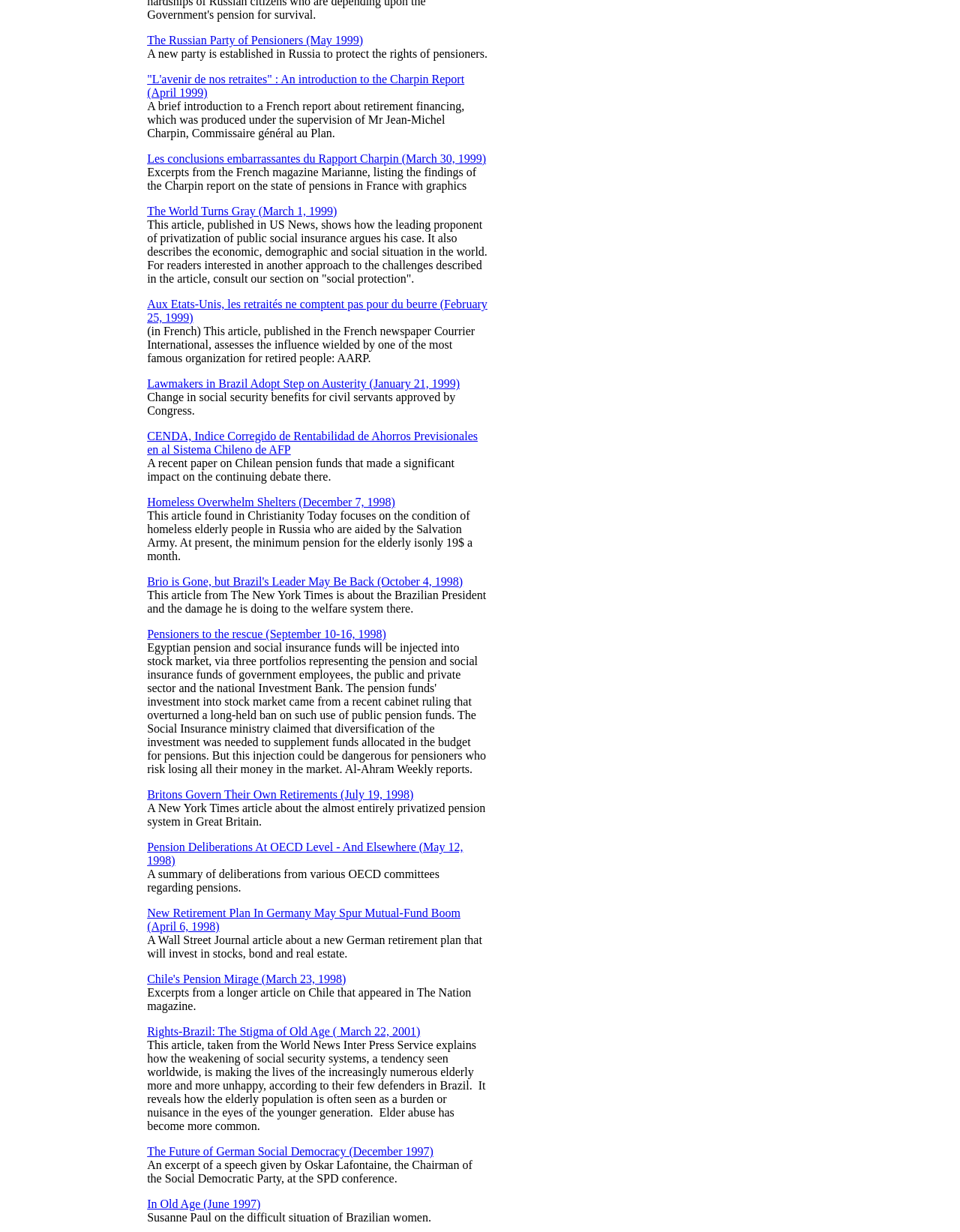Specify the bounding box coordinates of the region I need to click to perform the following instruction: "Read about the Russian Party of Pensioners". The coordinates must be four float numbers in the range of 0 to 1, i.e., [left, top, right, bottom].

[0.153, 0.027, 0.378, 0.038]